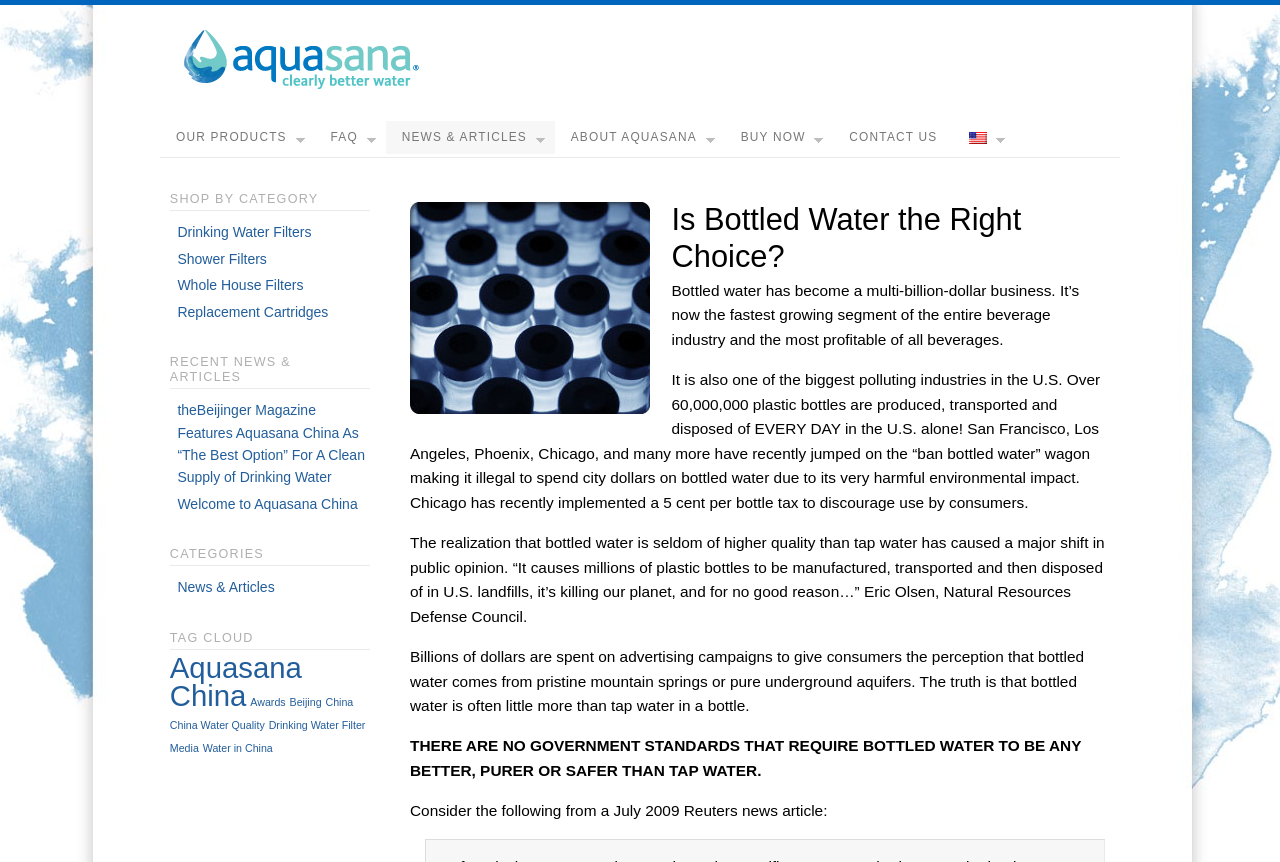Please indicate the bounding box coordinates for the clickable area to complete the following task: "View the 'NEWS & ARTICLES' page". The coordinates should be specified as four float numbers between 0 and 1, i.e., [left, top, right, bottom].

[0.301, 0.141, 0.433, 0.179]